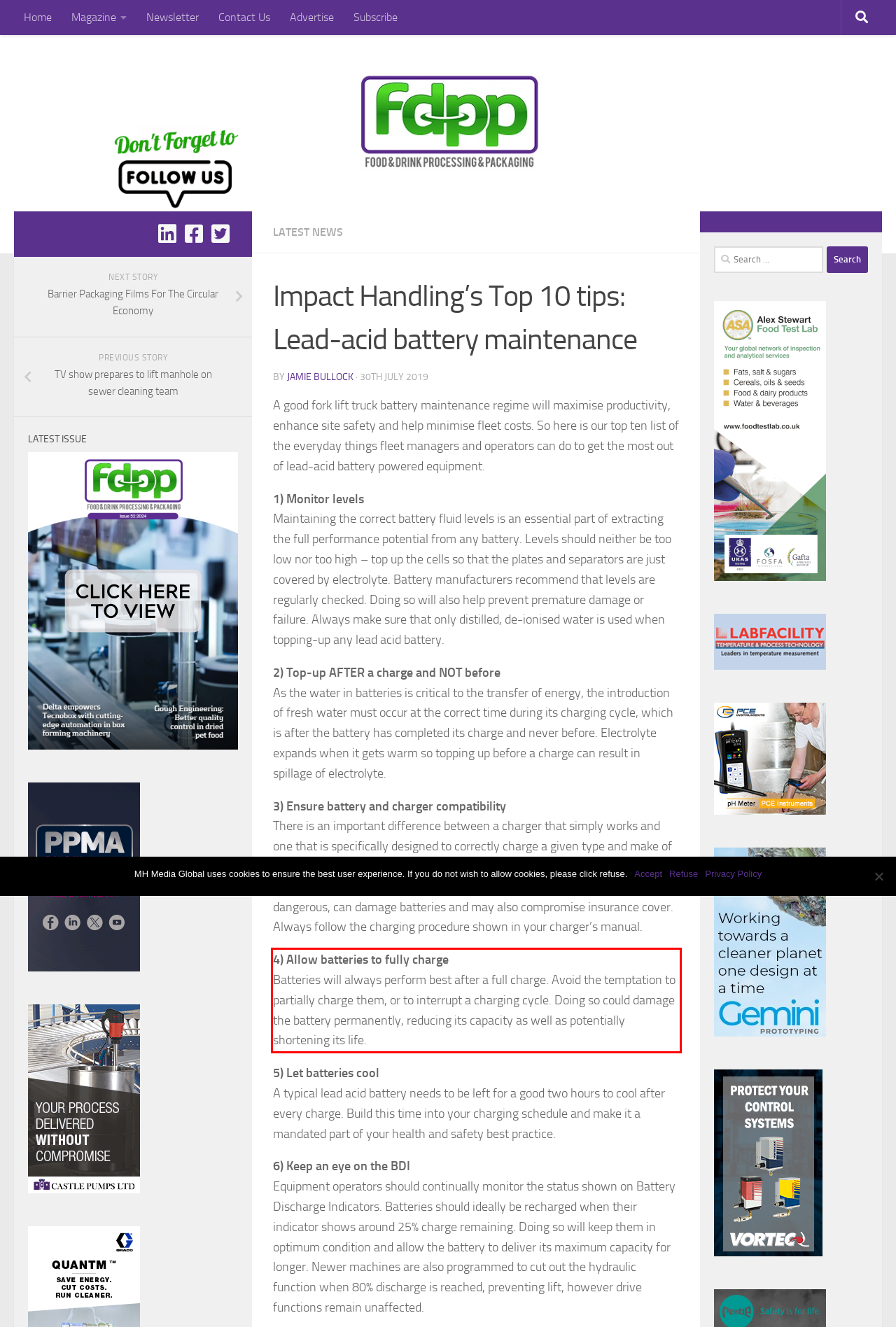Please examine the webpage screenshot and extract the text within the red bounding box using OCR.

4) Allow batteries to fully charge Batteries will always perform best after a full charge. Avoid the temptation to partially charge them, or to interrupt a charging cycle. Doing so could damage the battery permanently, reducing its capacity as well as potentially shortening its life.